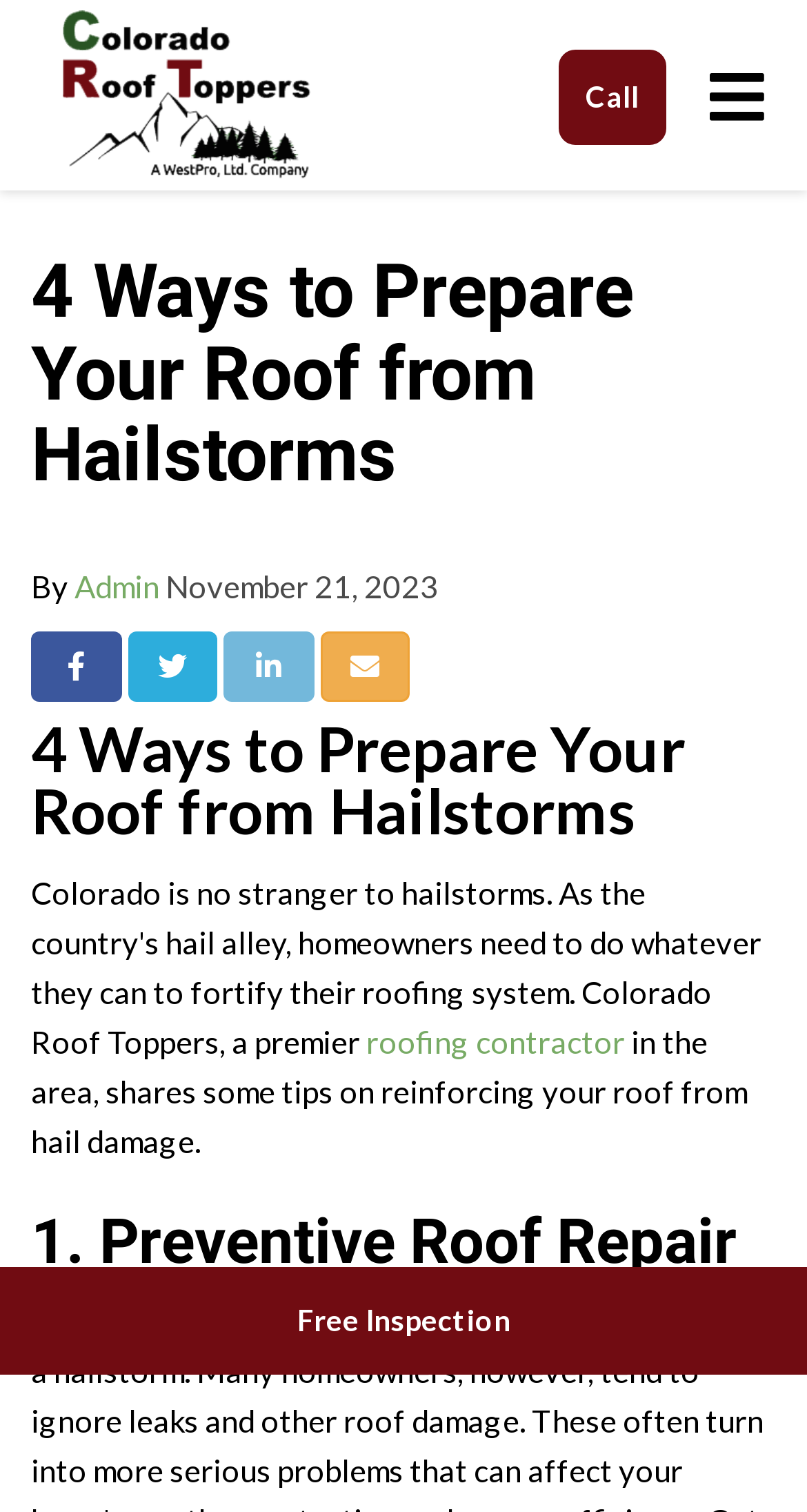Can you show the bounding box coordinates of the region to click on to complete the task described in the instruction: "Request a Free Inspection"?

[0.0, 0.838, 1.0, 0.909]